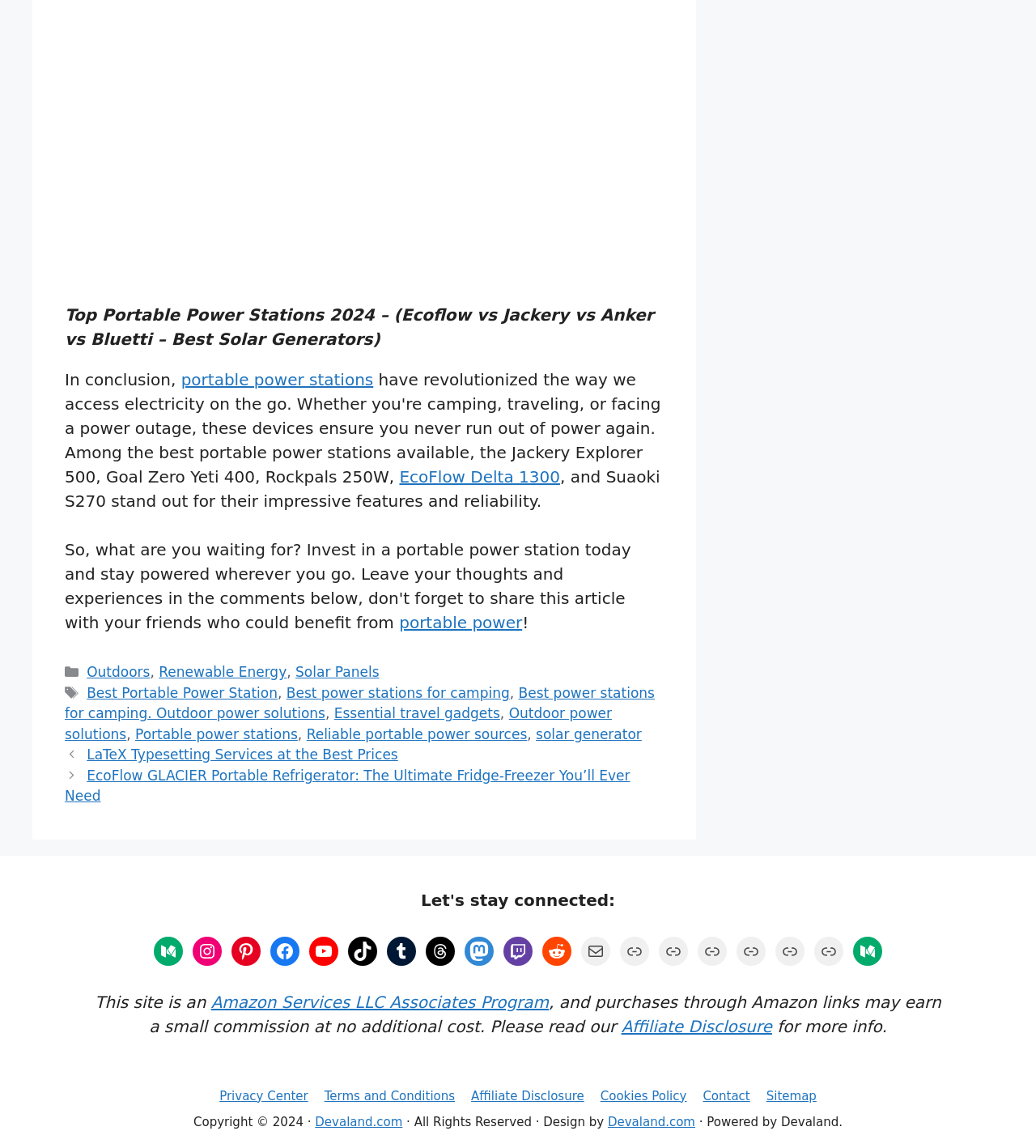Determine the bounding box coordinates of the clickable region to follow the instruction: "Click on the link to read about EcoFlow Delta 1300".

[0.386, 0.407, 0.541, 0.424]